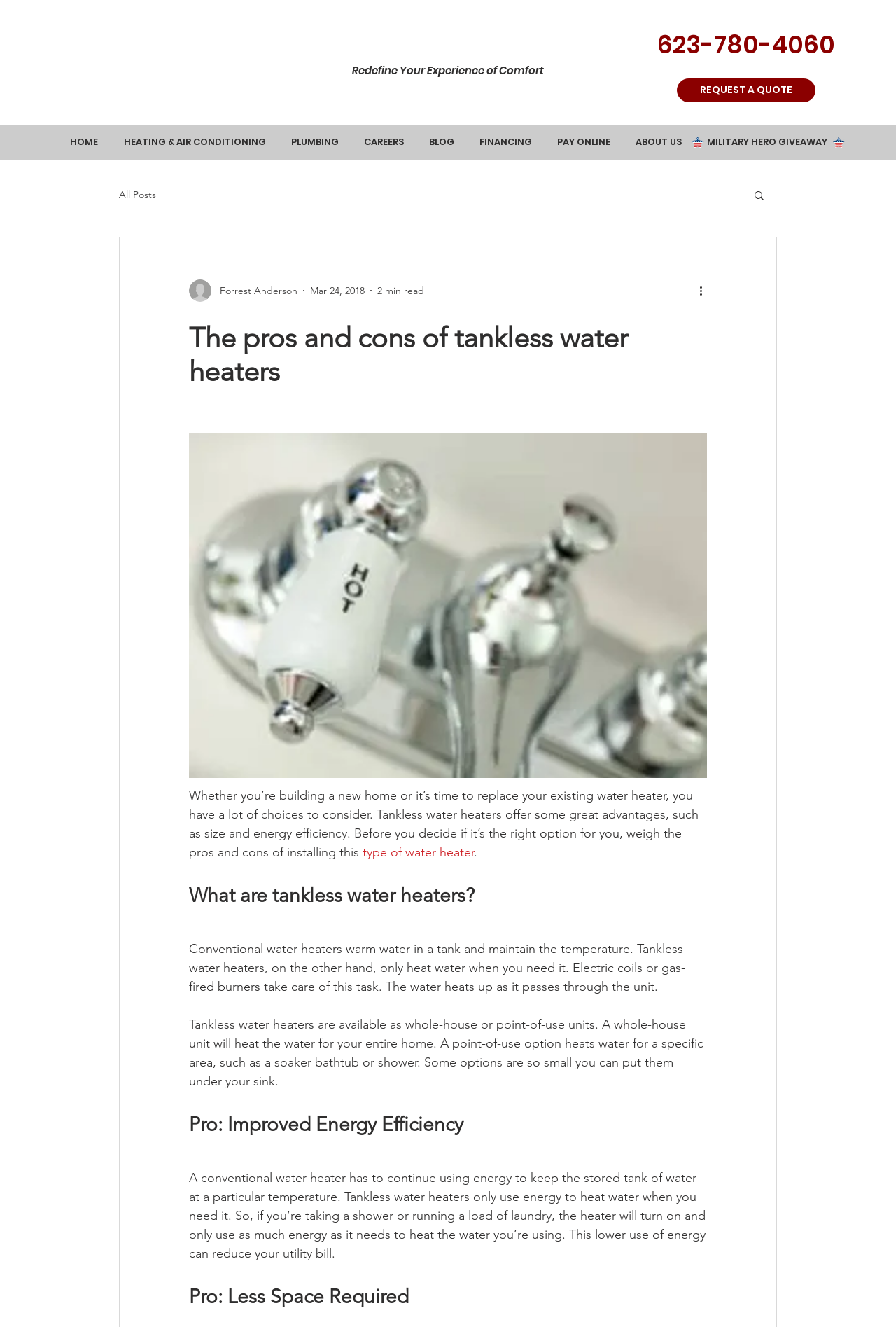What is the topic of the blog post? Using the information from the screenshot, answer with a single word or phrase.

Tankless water heaters